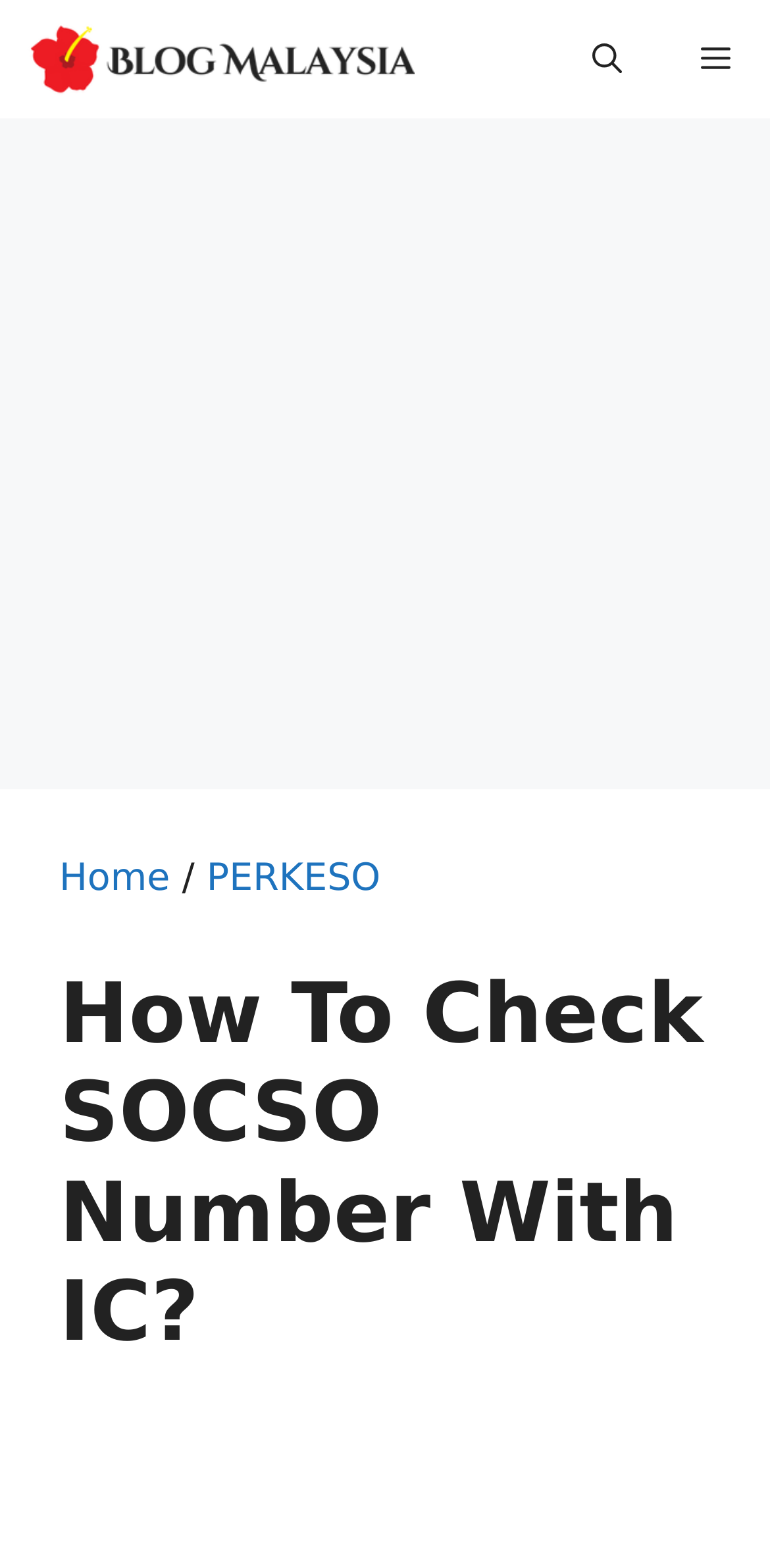Can you give a detailed response to the following question using the information from the image? What is the name of the blog?

The link at the top-left corner of the webpage has the text 'Blog Malaysia', which suggests that this is the name of the blog.